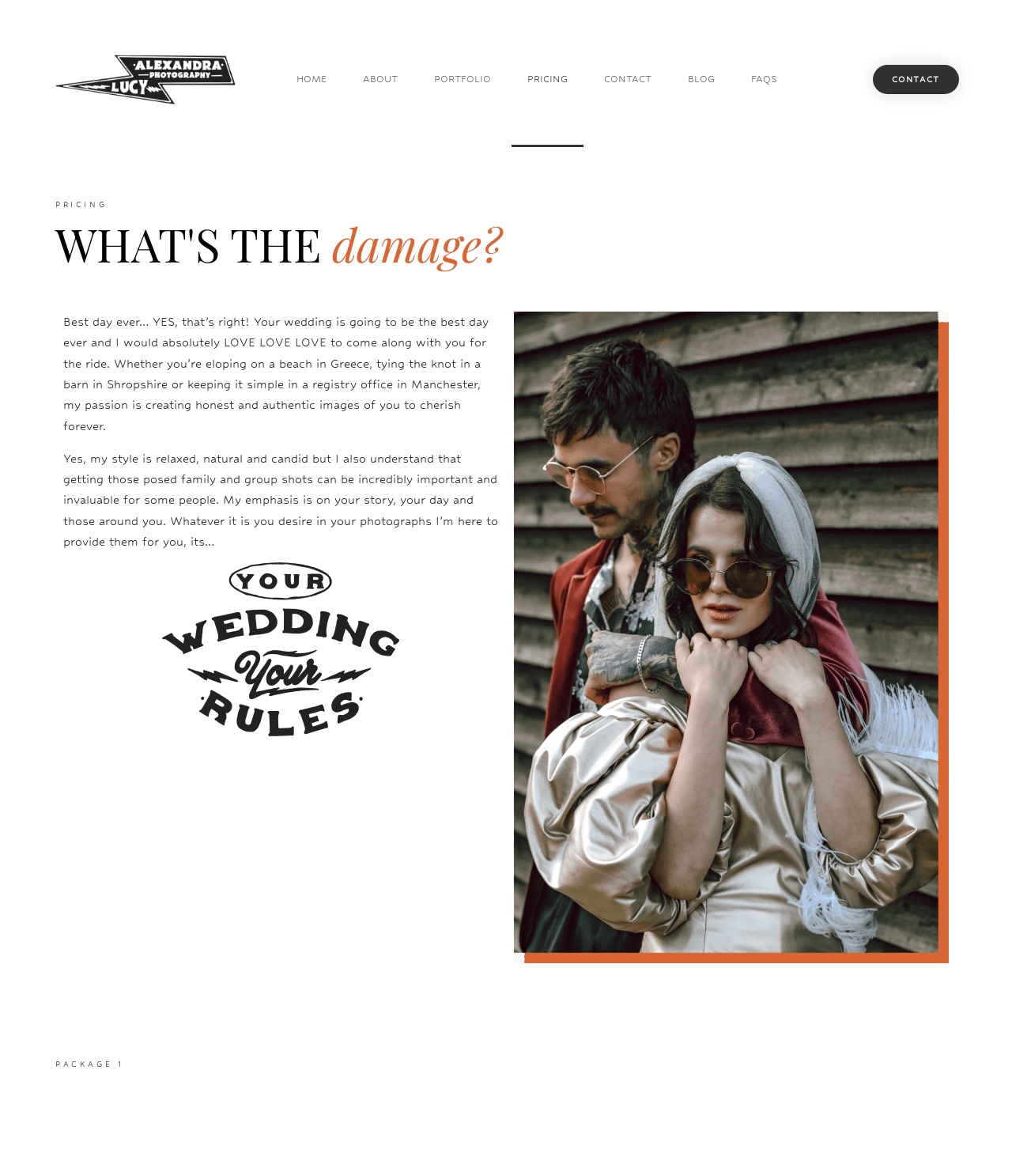How many packages are mentioned?
Kindly answer the question with as much detail as you can.

I found a heading element labeled 'PACKAGE 1', which suggests that there is at least one package mentioned on the page.